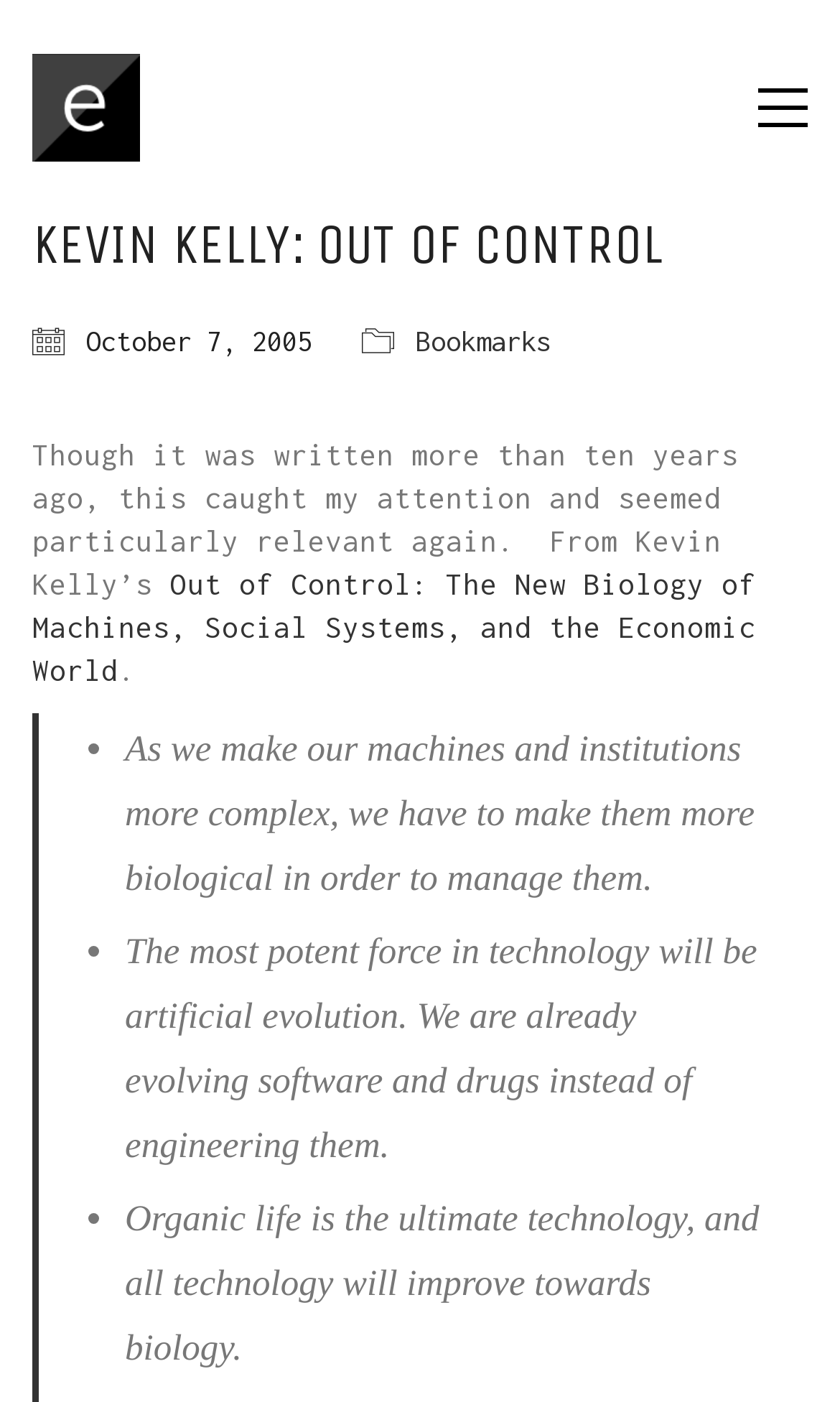What is the name of the designer?
Please answer the question with a single word or phrase, referencing the image.

Emily Chang